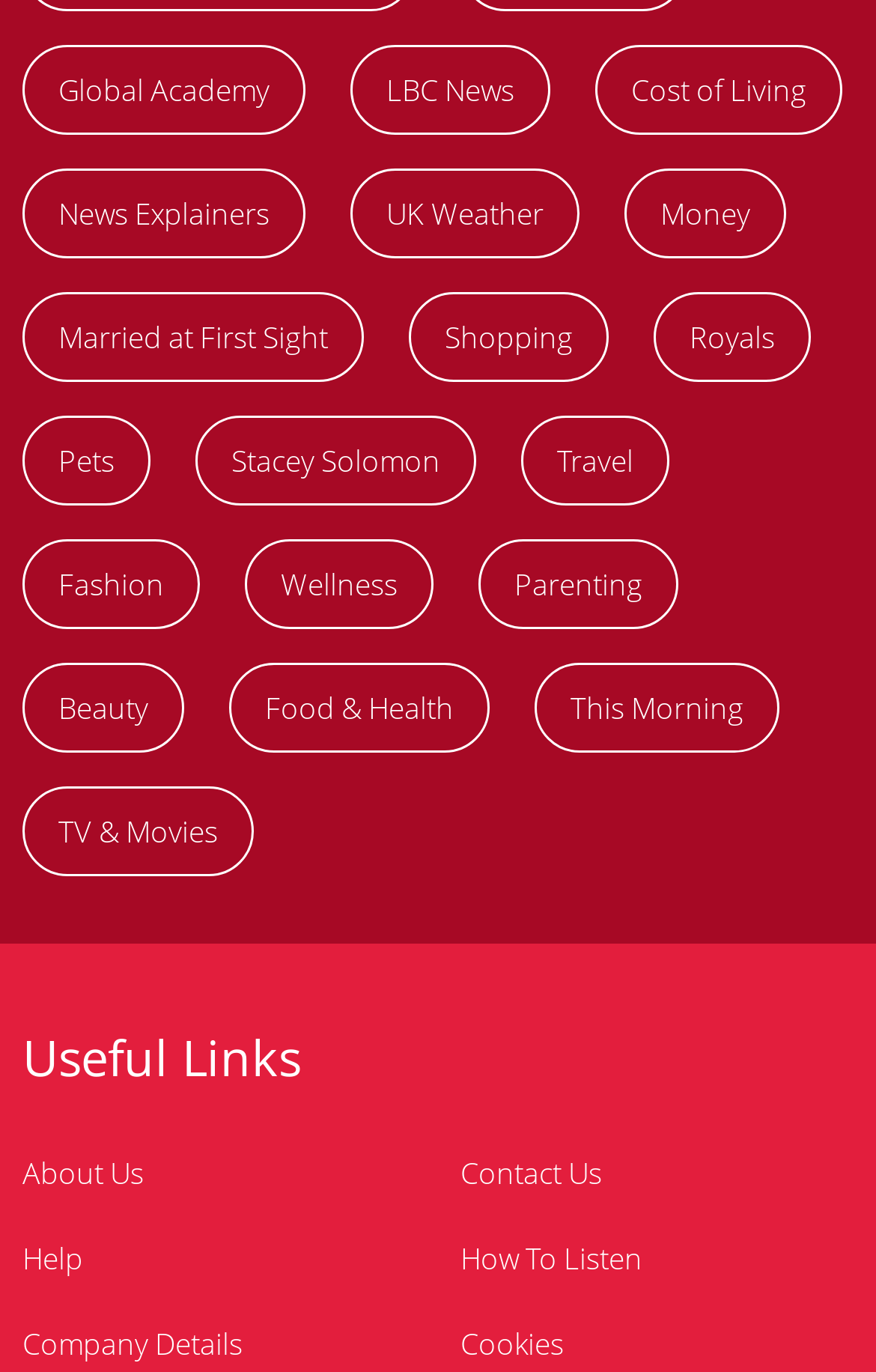Please find the bounding box coordinates in the format (top-left x, top-left y, bottom-right x, bottom-right y) for the given element description. Ensure the coordinates are floating point numbers between 0 and 1. Description: Married at First Sight

[0.026, 0.212, 0.415, 0.278]